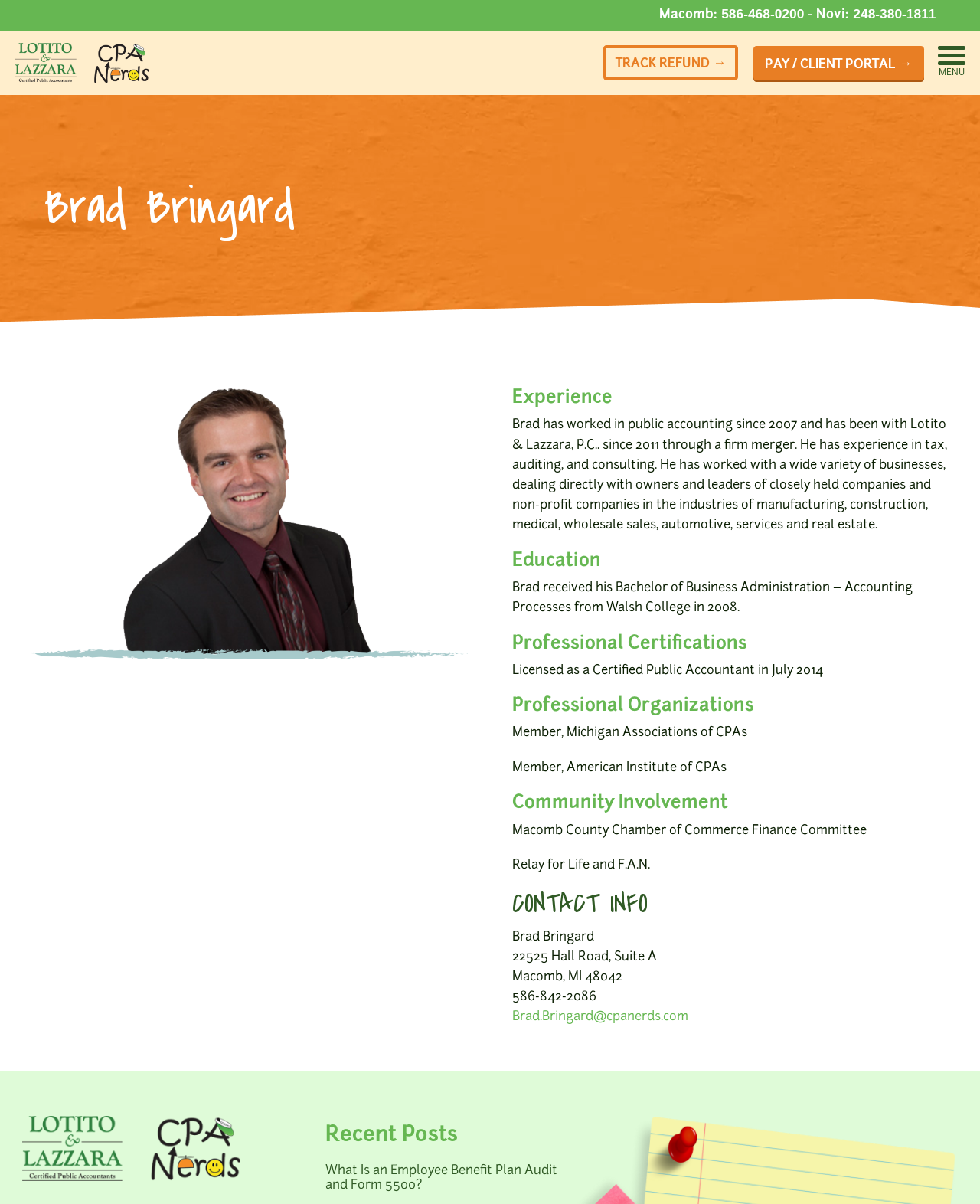Give a succinct answer to this question in a single word or phrase: 
What is the phone number for the Novi office?

248-380-1811